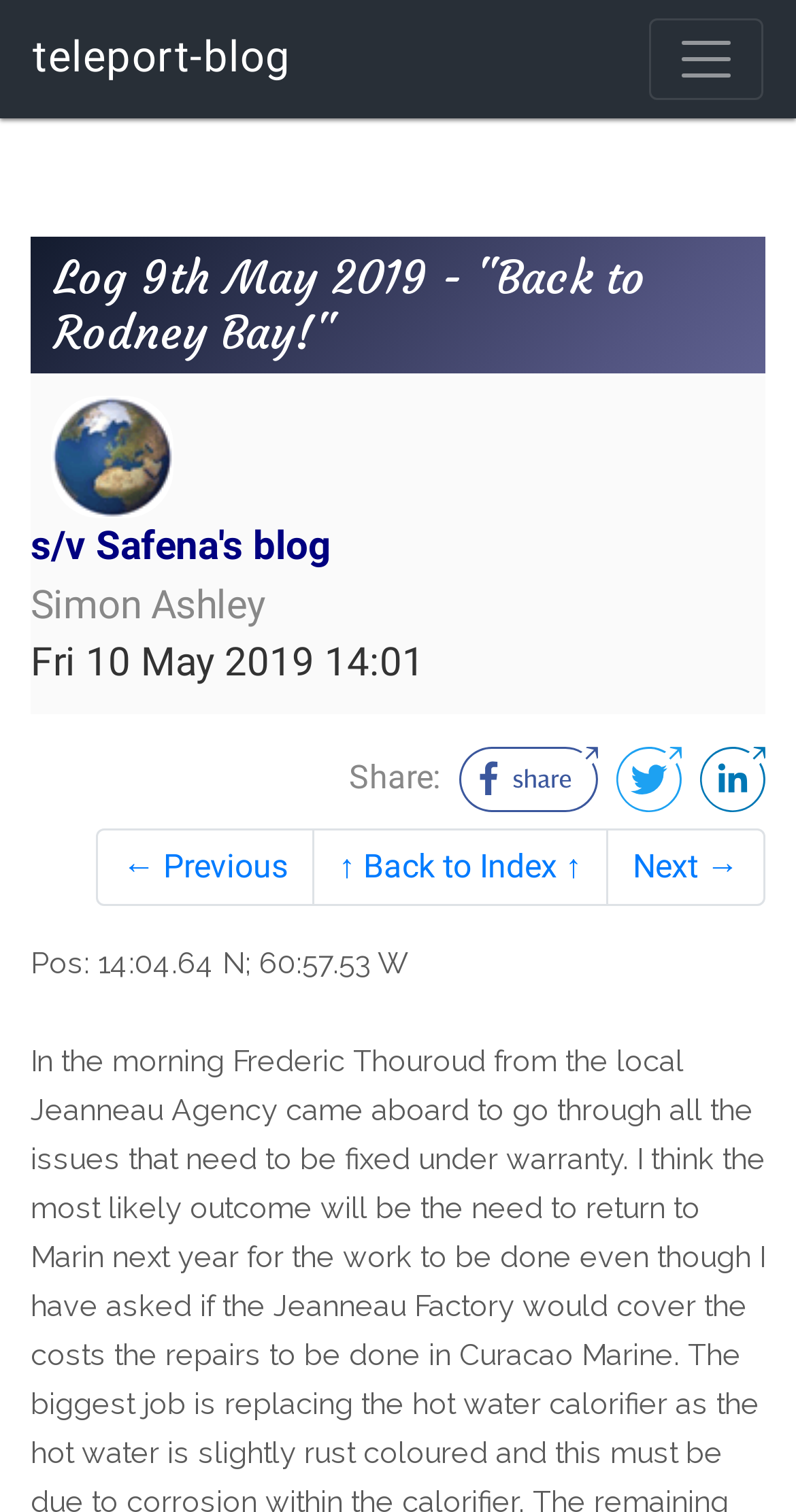Specify the bounding box coordinates of the area that needs to be clicked to achieve the following instruction: "Share this log".

[0.577, 0.501, 0.762, 0.526]